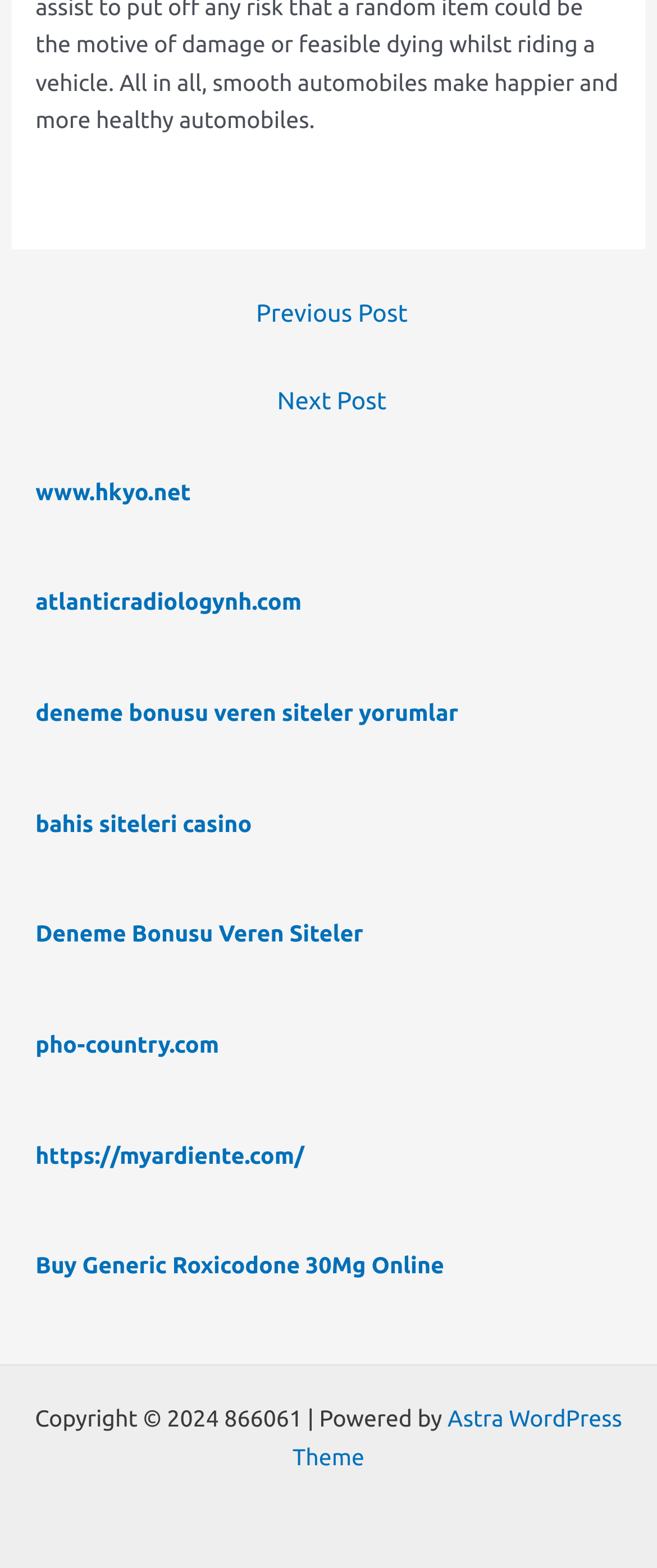How many links are there in the navigation section?
Using the image as a reference, deliver a detailed and thorough answer to the question.

I counted the number of links in the navigation section, which are 'Previous Post' and 'Next Post', so there are 2 links.